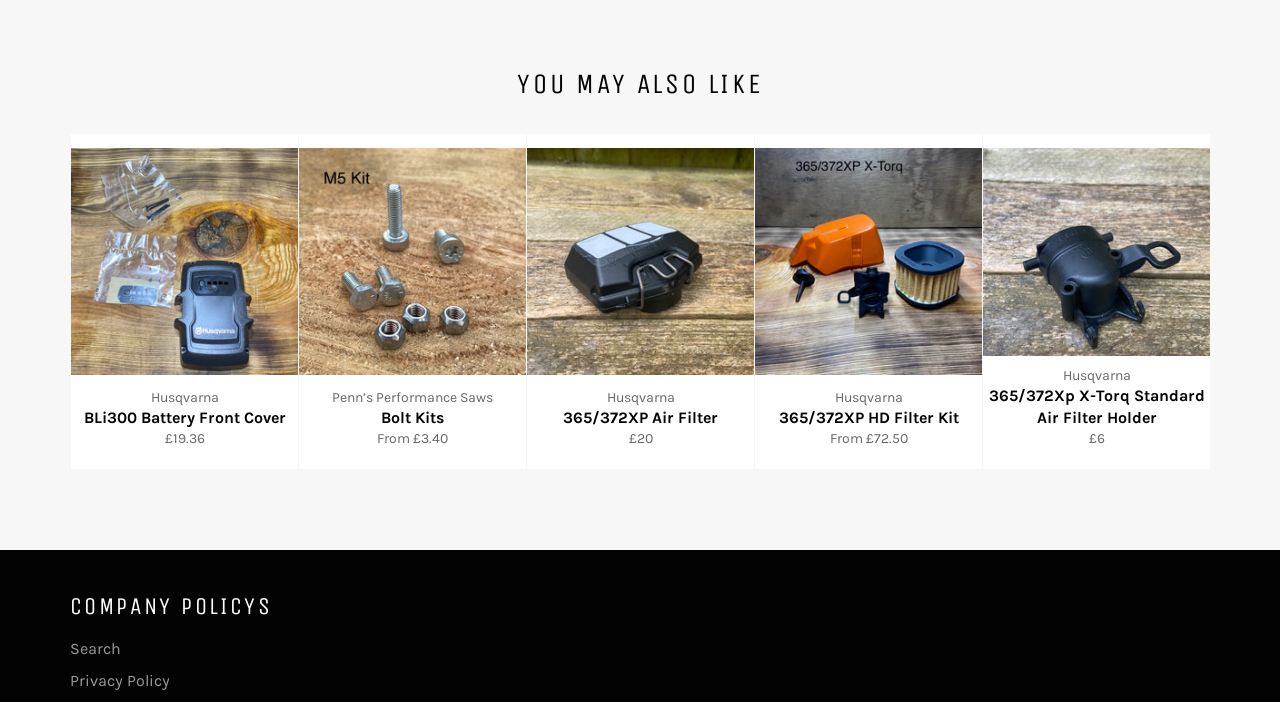Extract the bounding box coordinates for the UI element described by the text: "Privacy Policy". The coordinates should be in the form of [left, top, right, bottom] with values between 0 and 1.

[0.055, 0.955, 0.133, 0.982]